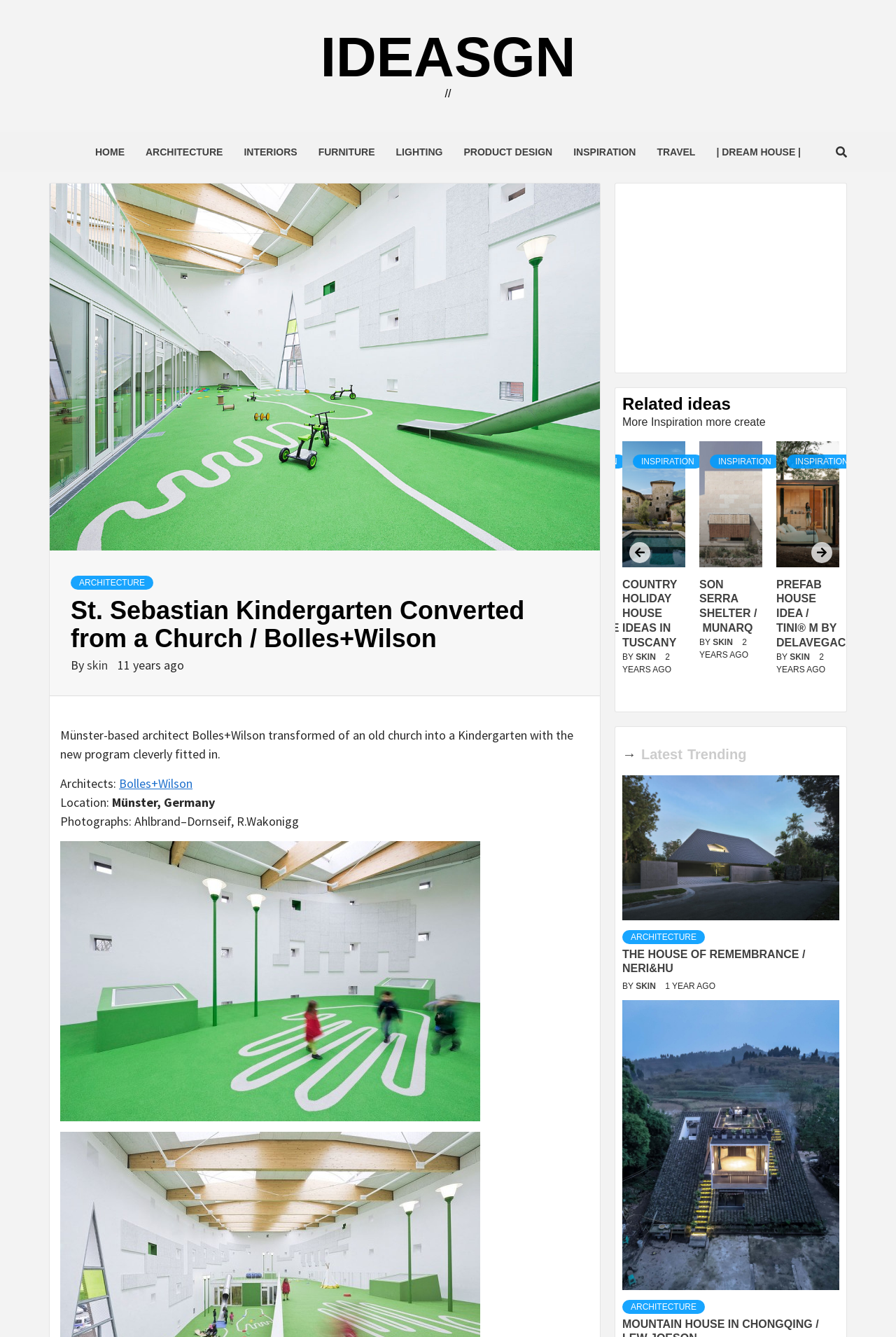What is the name of the kindergarten converted from a church?
Using the information from the image, provide a comprehensive answer to the question.

I found the answer by looking at the heading 'St. Sebastian Kindergarten Converted from a Church / Bolles+Wilson' which is a prominent element on the webpage, indicating that it is the main topic of the page.